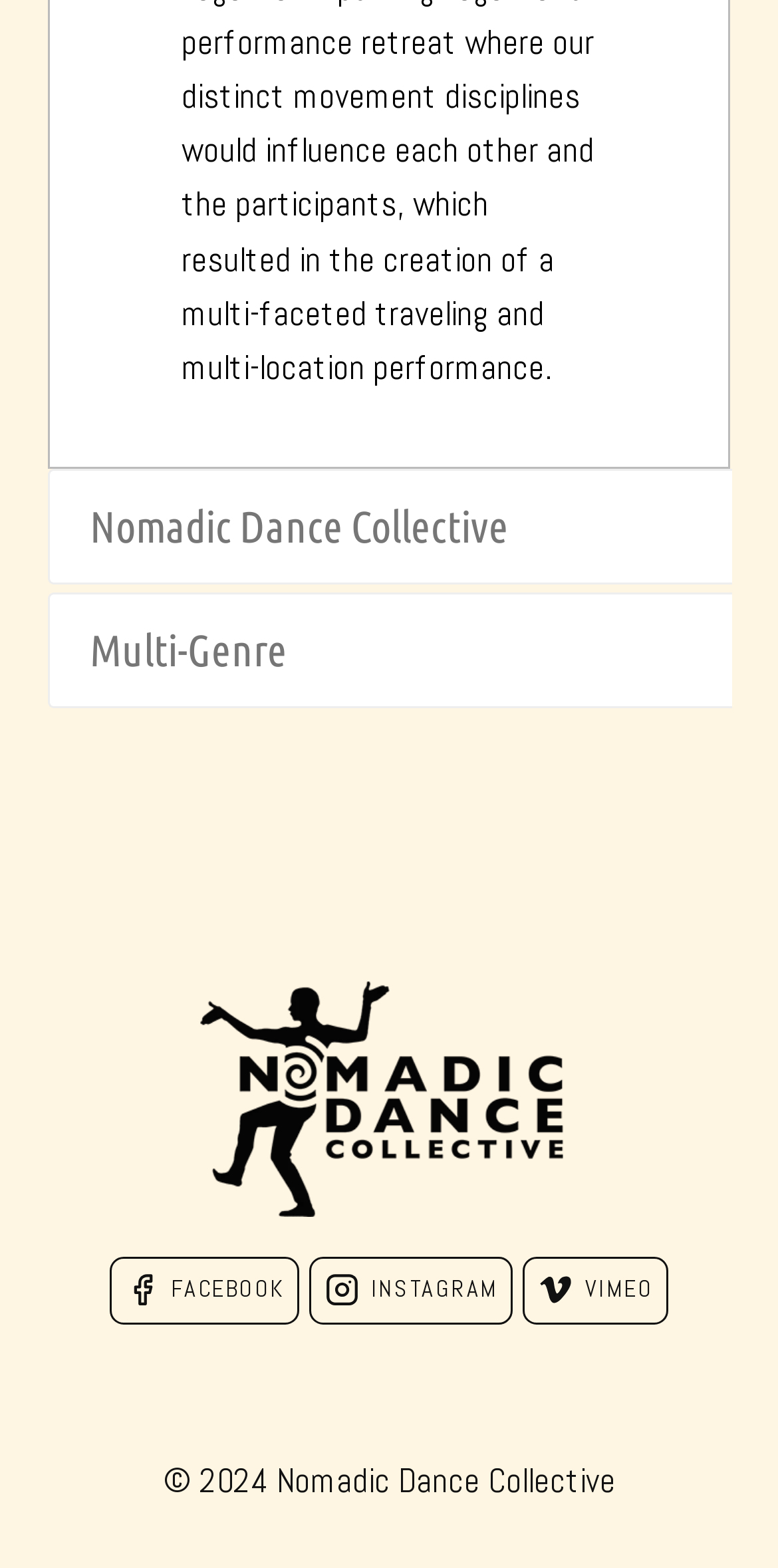Please respond to the question using a single word or phrase:
What genre of dance does the collective focus on?

Multi-Genre